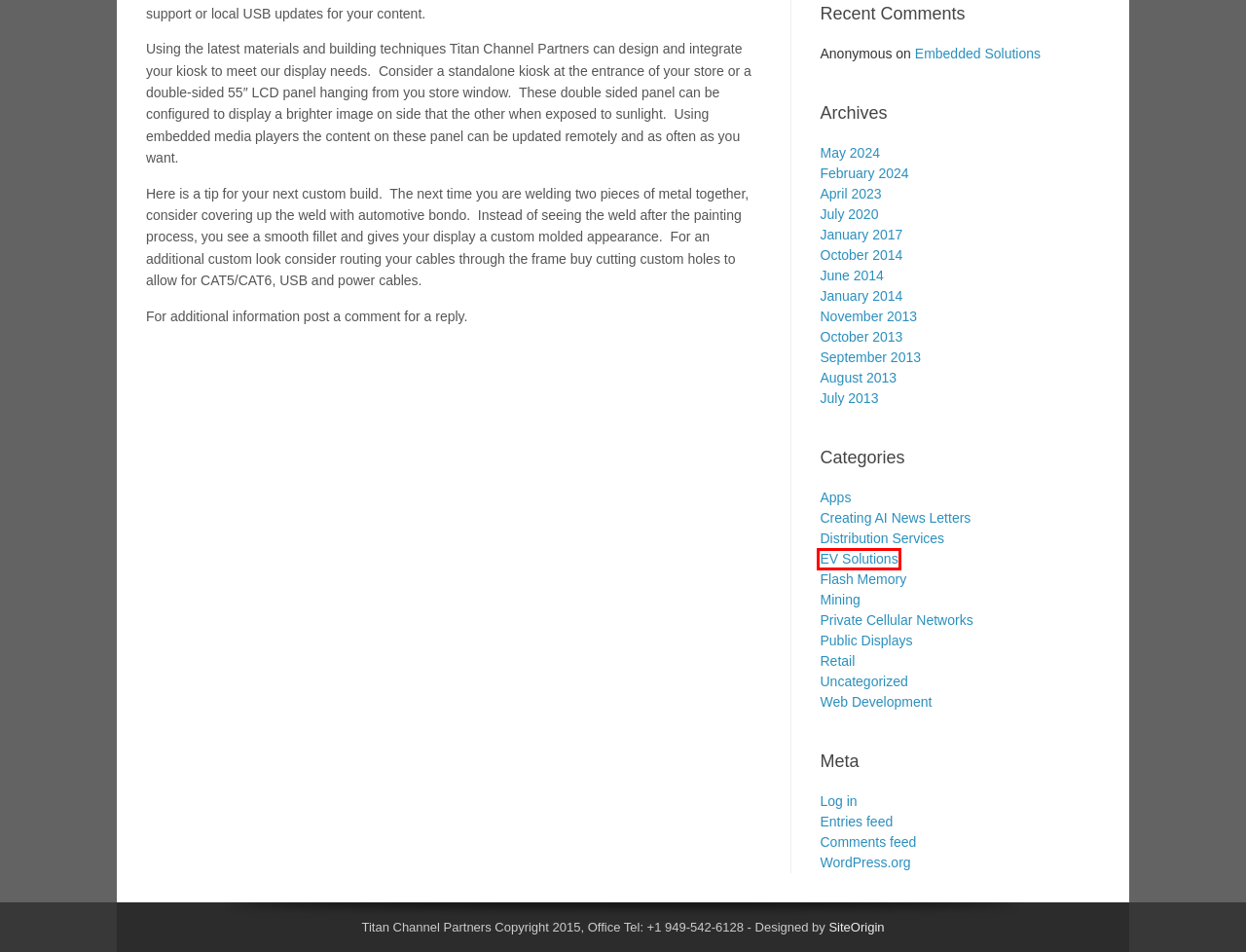A screenshot of a webpage is given, marked with a red bounding box around a UI element. Please select the most appropriate webpage description that fits the new page after clicking the highlighted element. Here are the candidates:
A. SiteOrigin - Free WordPress Themes and Plugins
B. Creating AI News Letters | Titan Channel Partners
C. Apps | Titan Channel Partners
D. EV Solutions | Titan Channel Partners
E. Web Development | Titan Channel Partners
F. Retail | Titan Channel Partners
G. Private Cellular Networks | Titan Channel Partners
H. Uncategorized | Titan Channel Partners

D